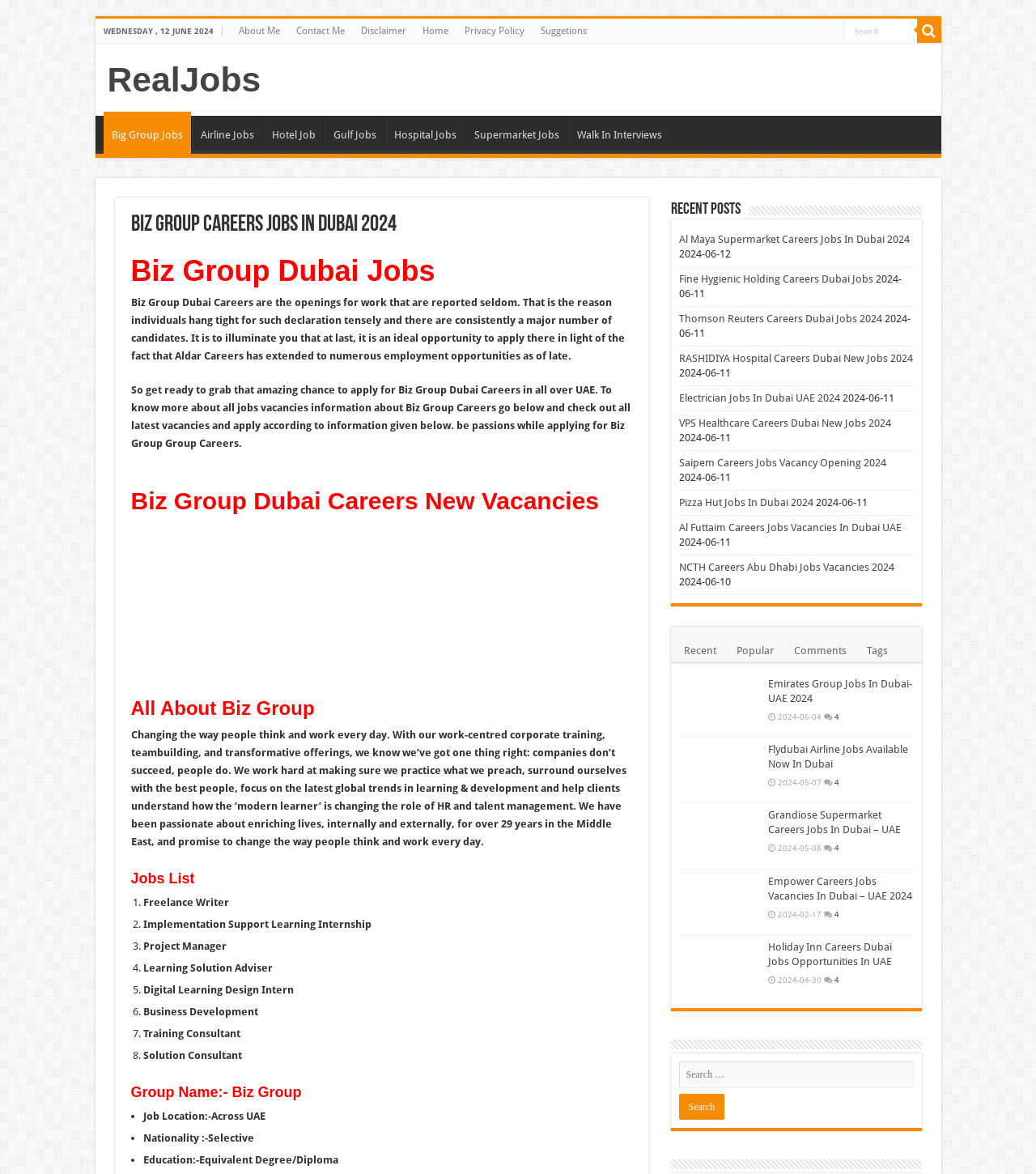Determine the bounding box coordinates (top-left x, top-left y, bottom-right x, bottom-right y) of the UI element described in the following text: Home

[0.4, 0.016, 0.44, 0.037]